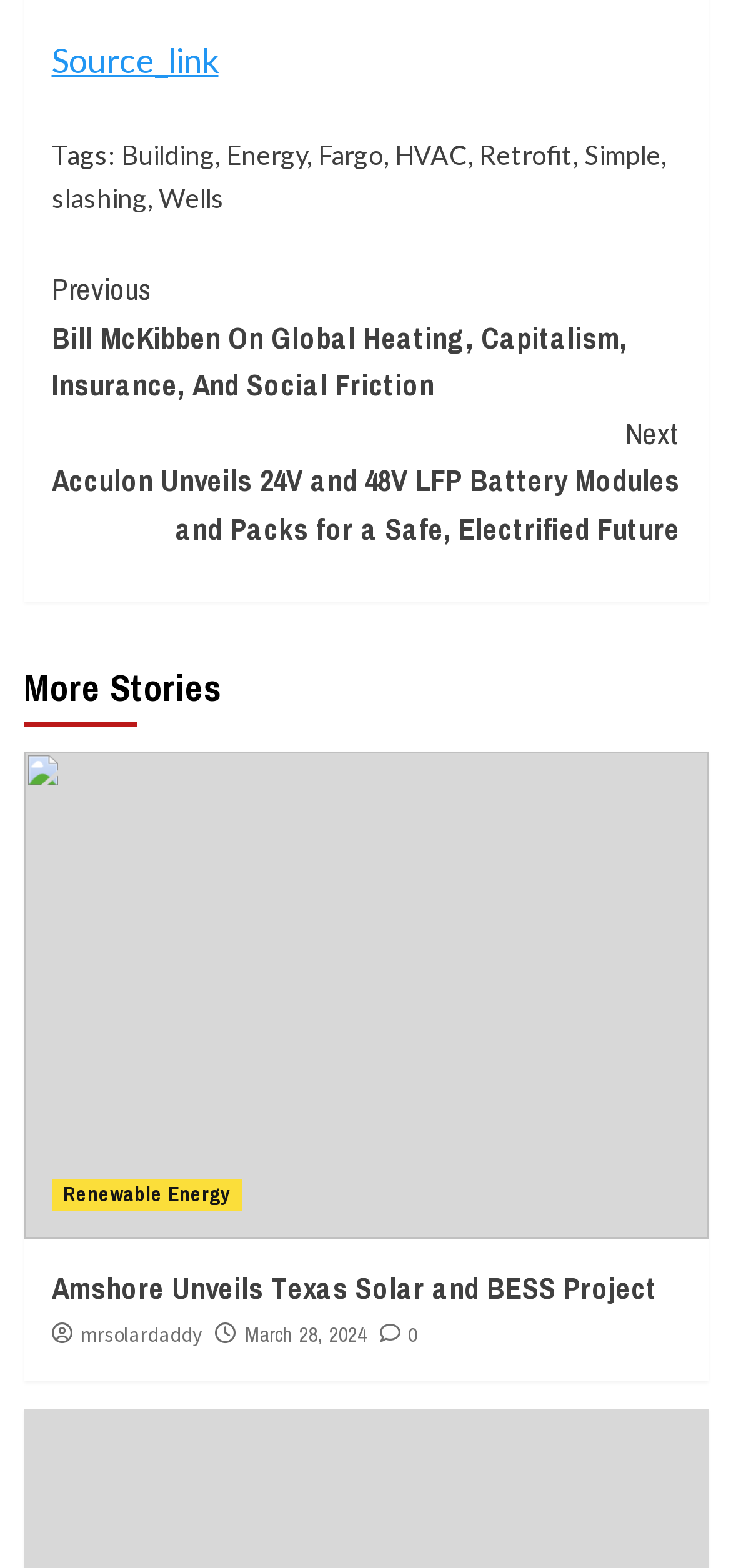Using the format (top-left x, top-left y, bottom-right x, bottom-right y), and given the element description, identify the bounding box coordinates within the screenshot: Renewable Energy

[0.071, 0.751, 0.329, 0.772]